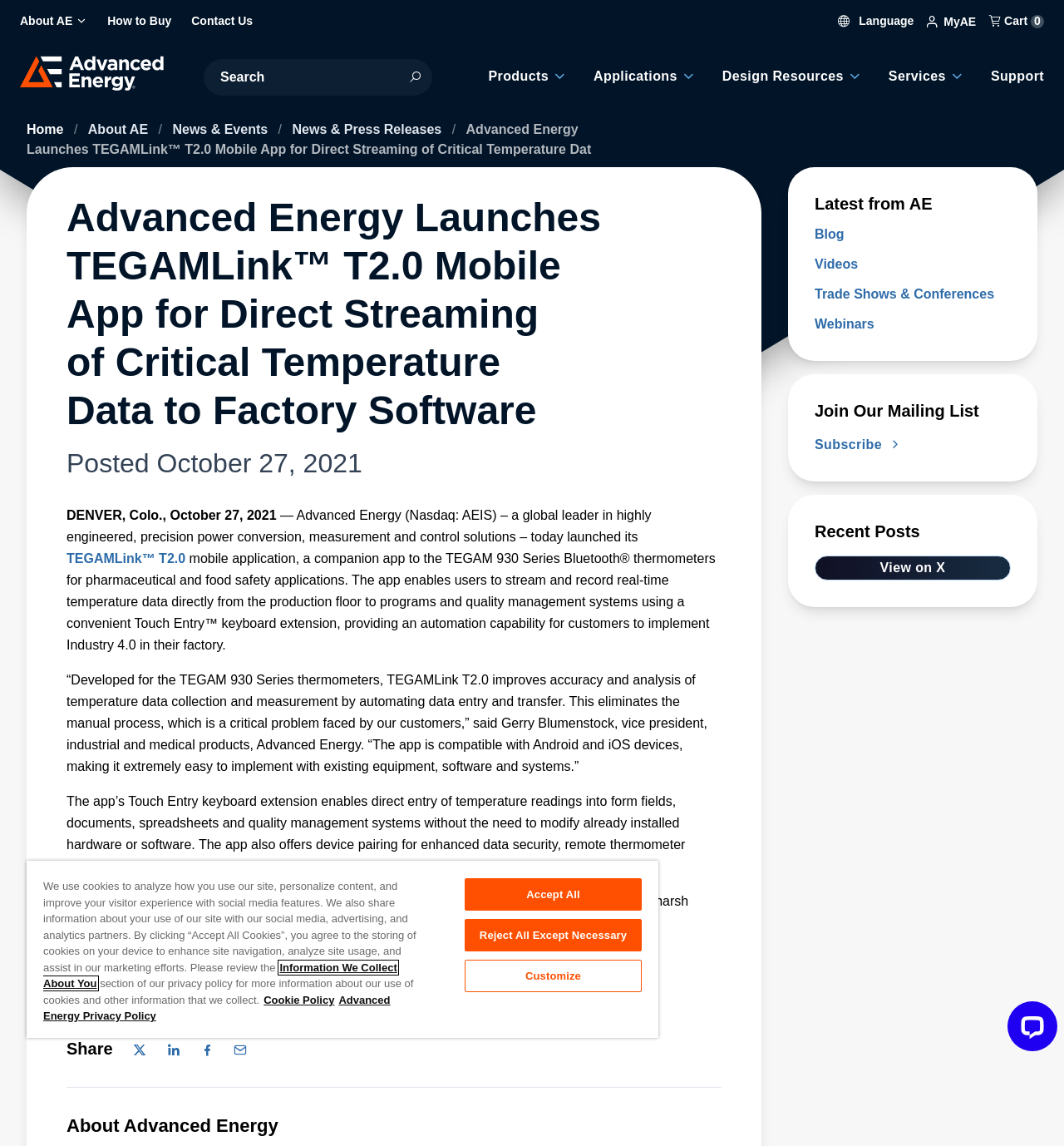What is the company name?
Answer with a single word or short phrase according to what you see in the image.

Advanced Energy